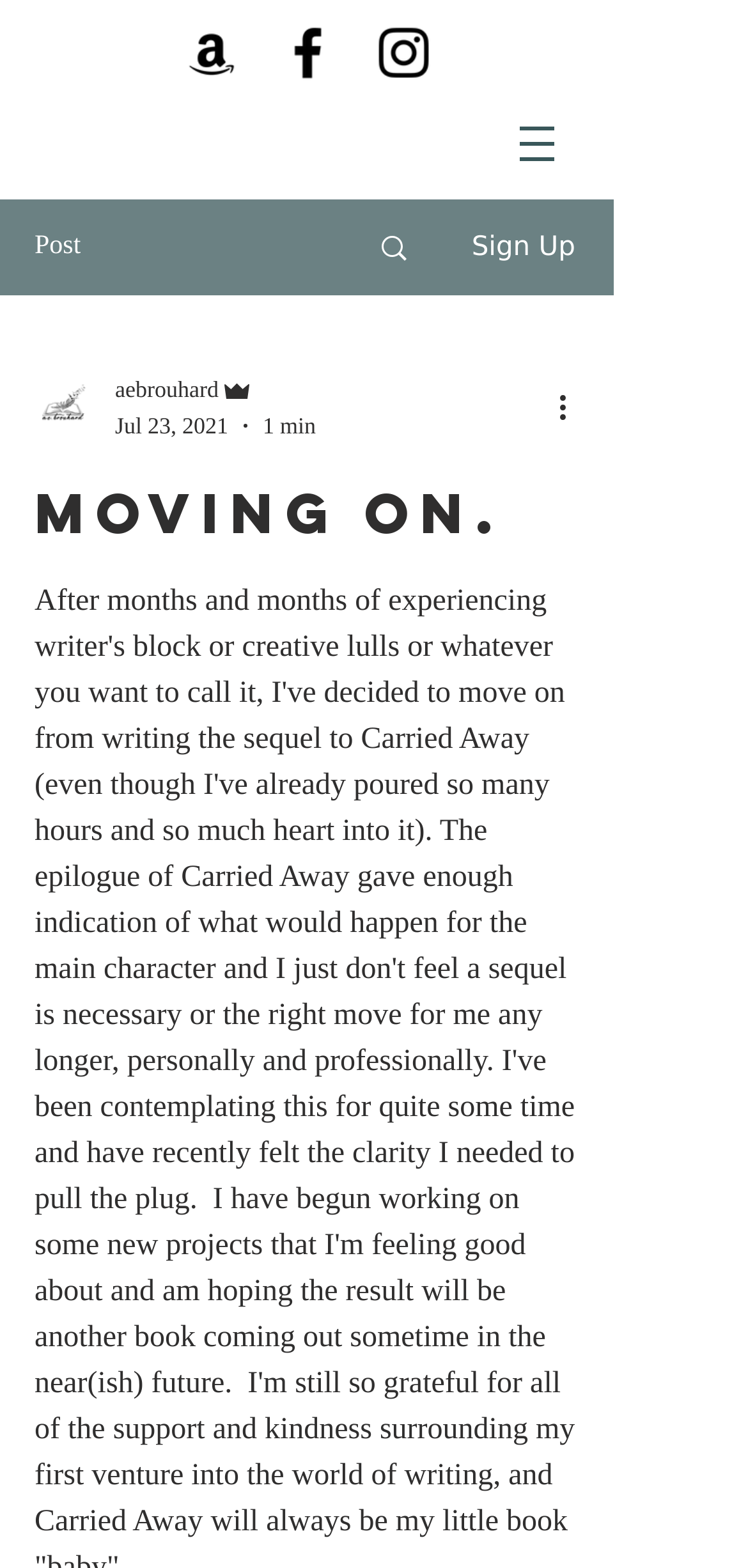Show the bounding box coordinates for the HTML element described as: "Built with".

None